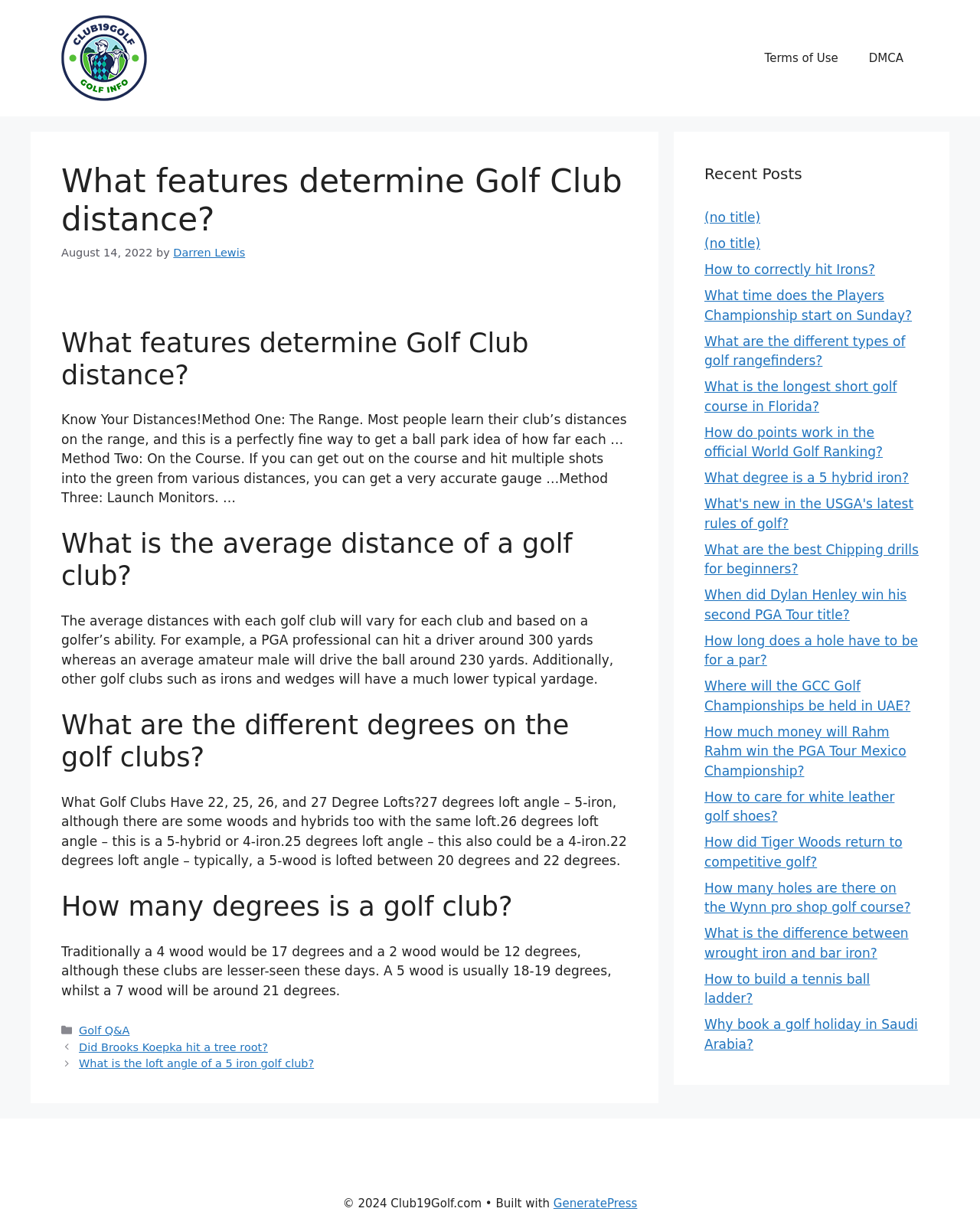How many recent posts are listed on the webpage? Please answer the question using a single word or phrase based on the image.

15